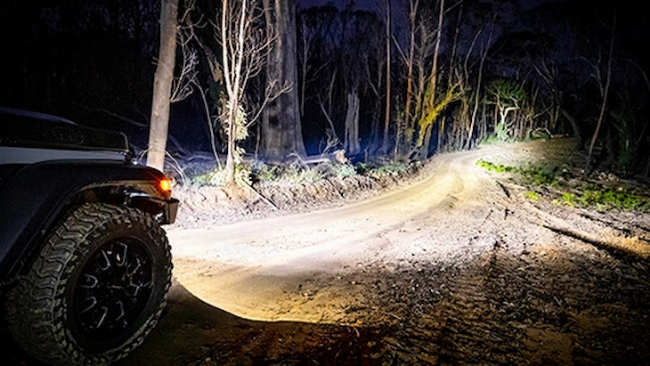Provide a comprehensive description of the image.

The image captures a rugged off-road vehicle parked by a winding dirt path at night. The front of the vehicle is illuminated by powerful spotlights, casting a bright beam that highlights the trail ahead, showcasing the uneven terrain. Surrounding the scene, tall, dark trees loom in the background, partially obscured by shadows, creating an atmosphere of adventure and the unknown. This visual emphasizes the benefits of spotlights for nighttime driving, providing clarity and safety on less-traveled roads. The setting suggests a remote, possibly forested area, perfect for off-road exploration.